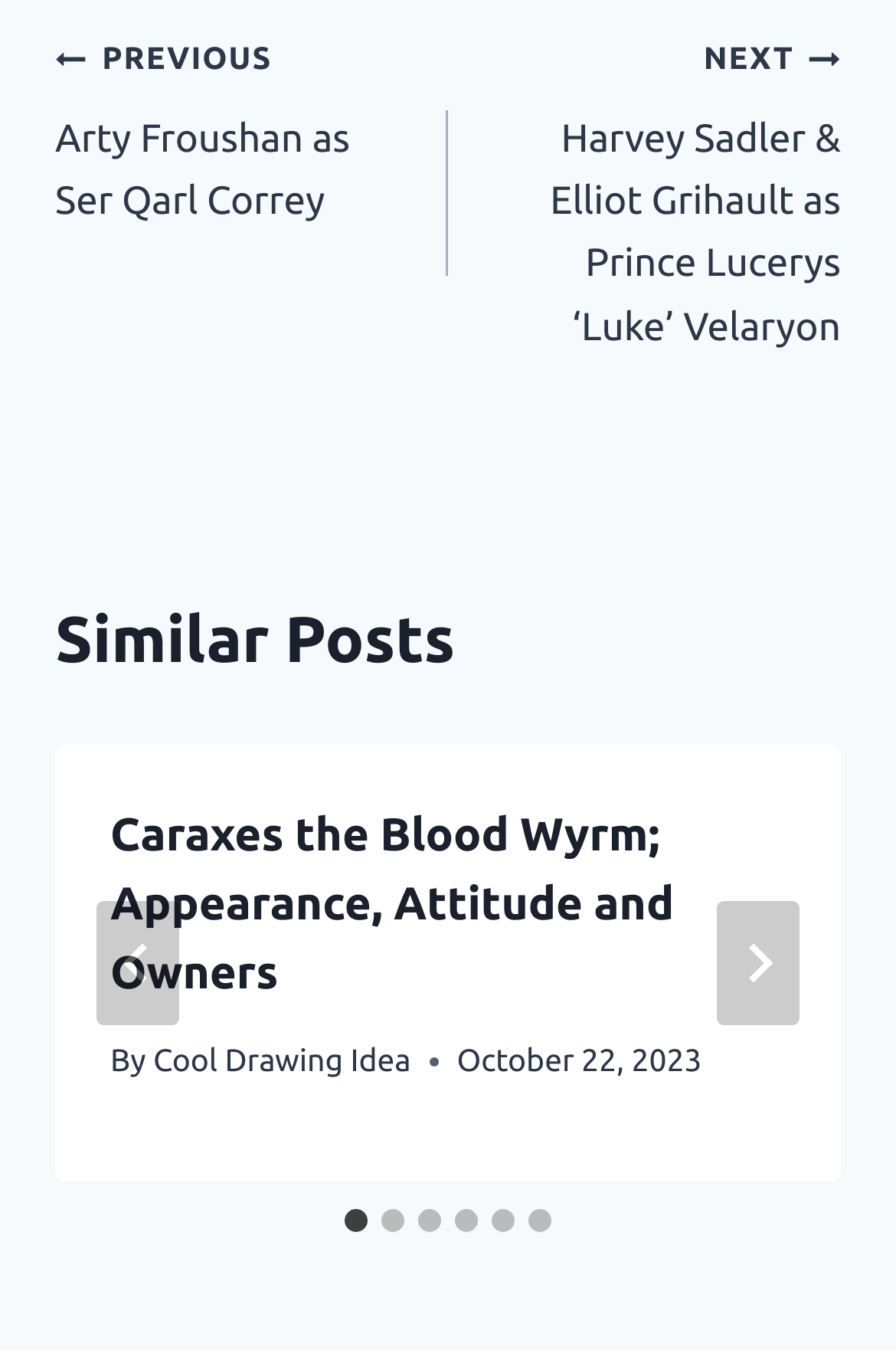Please identify the bounding box coordinates of the element's region that I should click in order to complete the following instruction: "Go to previous post". The bounding box coordinates consist of four float numbers between 0 and 1, i.e., [left, top, right, bottom].

[0.062, 0.019, 0.5, 0.173]